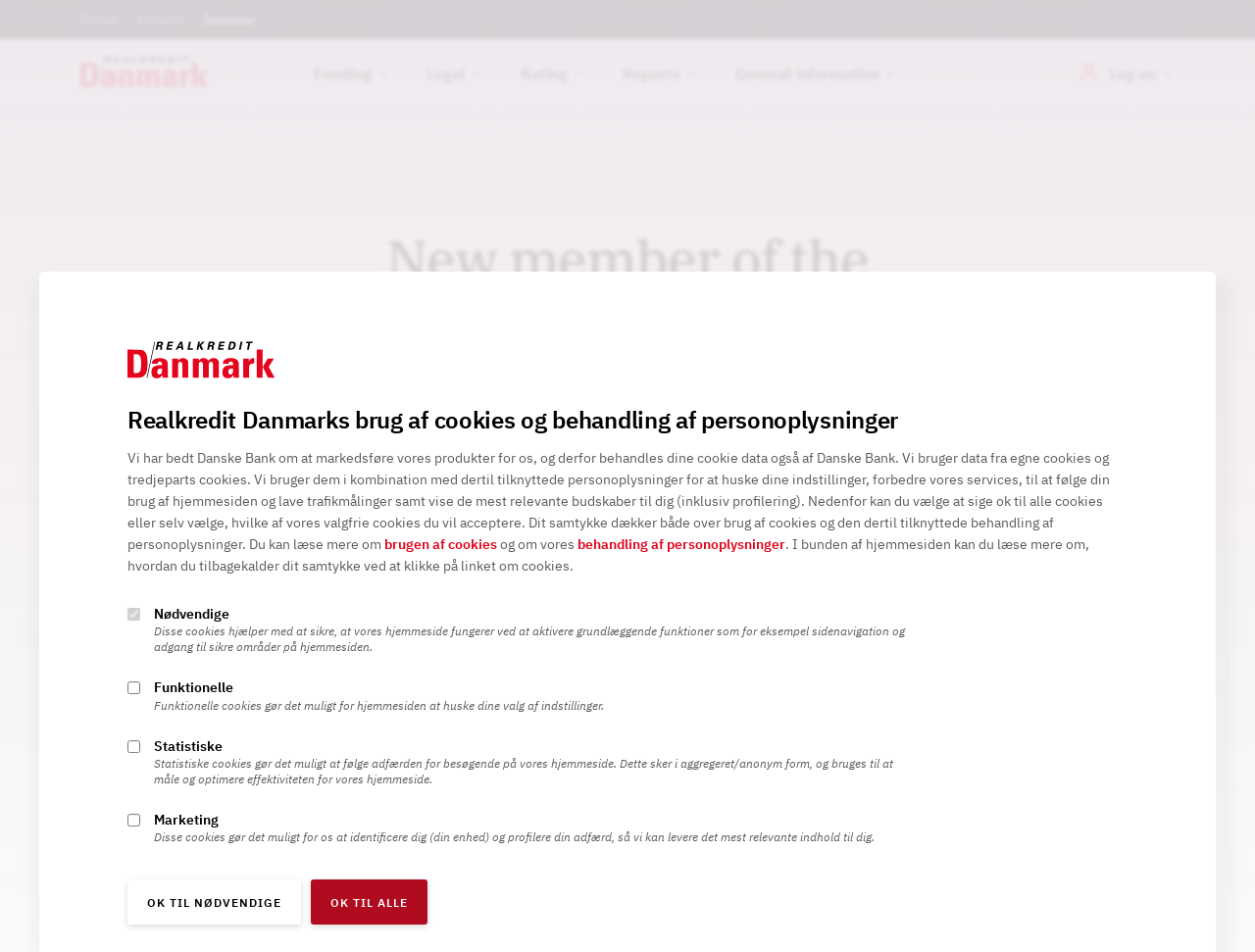Please locate the clickable area by providing the bounding box coordinates to follow this instruction: "Click the 'Funding' button".

[0.25, 0.041, 0.308, 0.113]